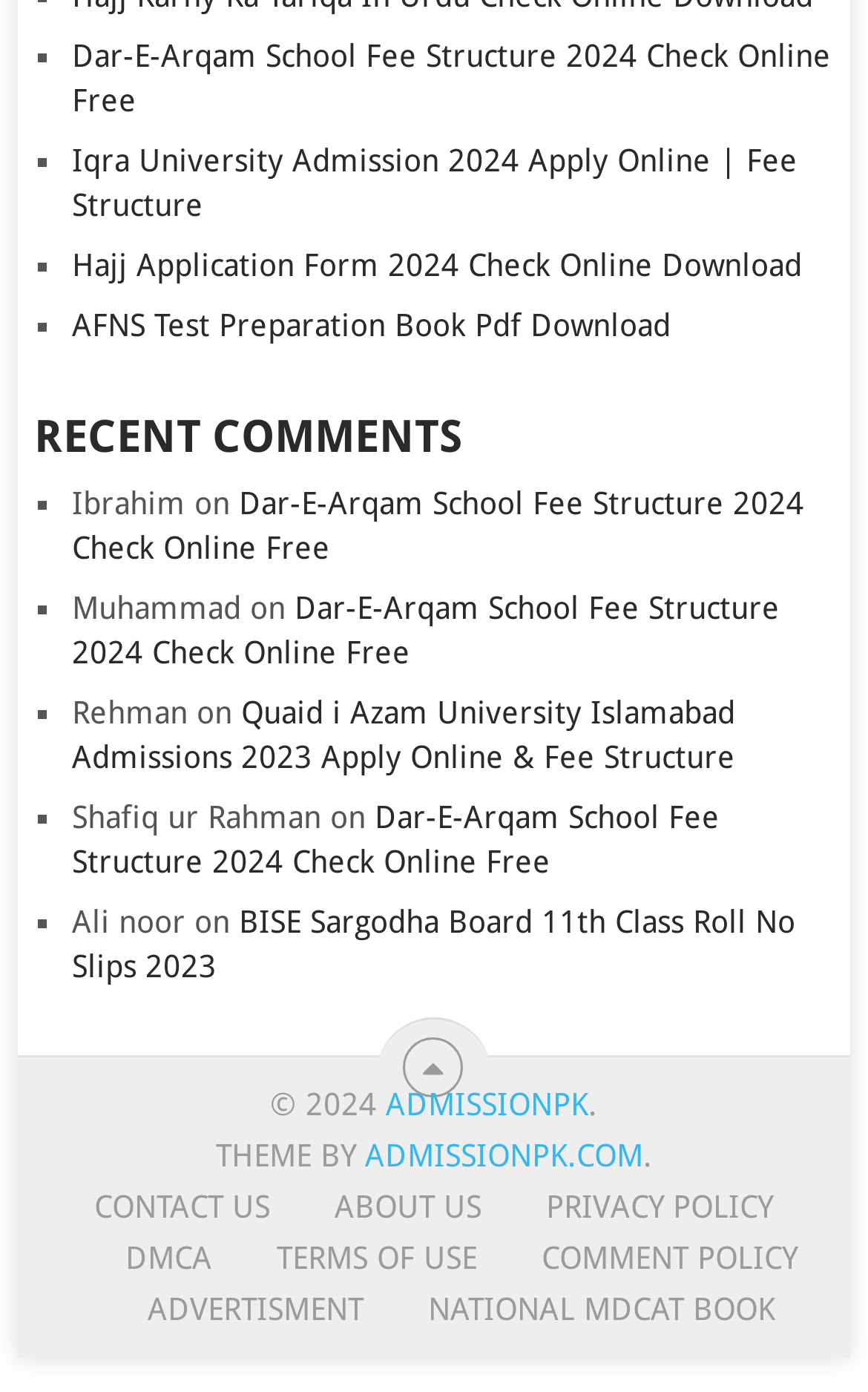Please identify the bounding box coordinates of the element that needs to be clicked to execute the following command: "Check Dar-E-Arqam School Fee Structure 2024". Provide the bounding box using four float numbers between 0 and 1, formatted as [left, top, right, bottom].

[0.083, 0.027, 0.957, 0.084]